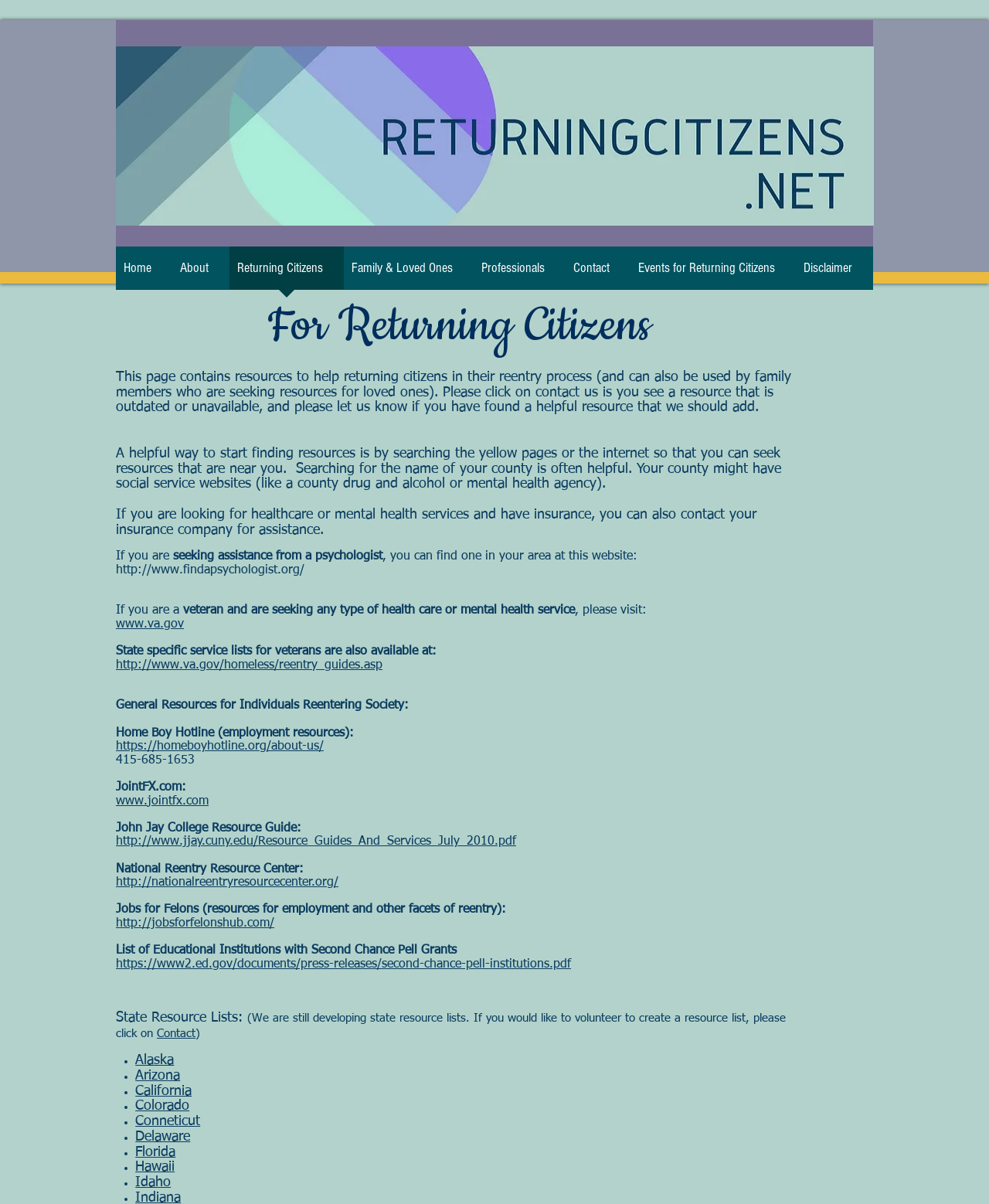Generate a comprehensive description of the contents of the webpage.

The webpage is titled "Returning Citizens" and appears to be a resource hub for individuals reentering society after incarceration. At the top of the page, there is a navigation menu with links to various sections, including "Home", "About", "Returning Citizens", "Family & Loved Ones", "Professionals", "Contact", "Events for Returning Citizens", and "Disclaimer".

Below the navigation menu, there is a heading that reads "For Returning Citizens". The main content of the page is divided into sections, each providing resources and information for individuals reentering society. The first section explains the importance of searching for resources online and provides tips for finding resources near one's location.

The following sections provide links to various organizations and websites that offer assistance with healthcare, mental health services, employment, and education. These resources include the National Reentry Resource Center, Jobs for Felons, and the John Jay College Resource Guide, among others.

There is also a section dedicated to resources for veterans, with links to the US Department of Veterans Affairs and state-specific service lists. Additionally, the page provides a list of general resources for individuals reentering society, including the Home Boy Hotline and JointFX.com.

Towards the bottom of the page, there is a section titled "State Resource Lists", which is still under development. The page invites volunteers to help create resource lists for each state. Below this section, there is a list of states with links to their respective resource lists, including Alaska, Arizona, California, and others.

Overall, the webpage appears to be a comprehensive resource hub for individuals reentering society, providing a wide range of information and links to organizations that can offer assistance.